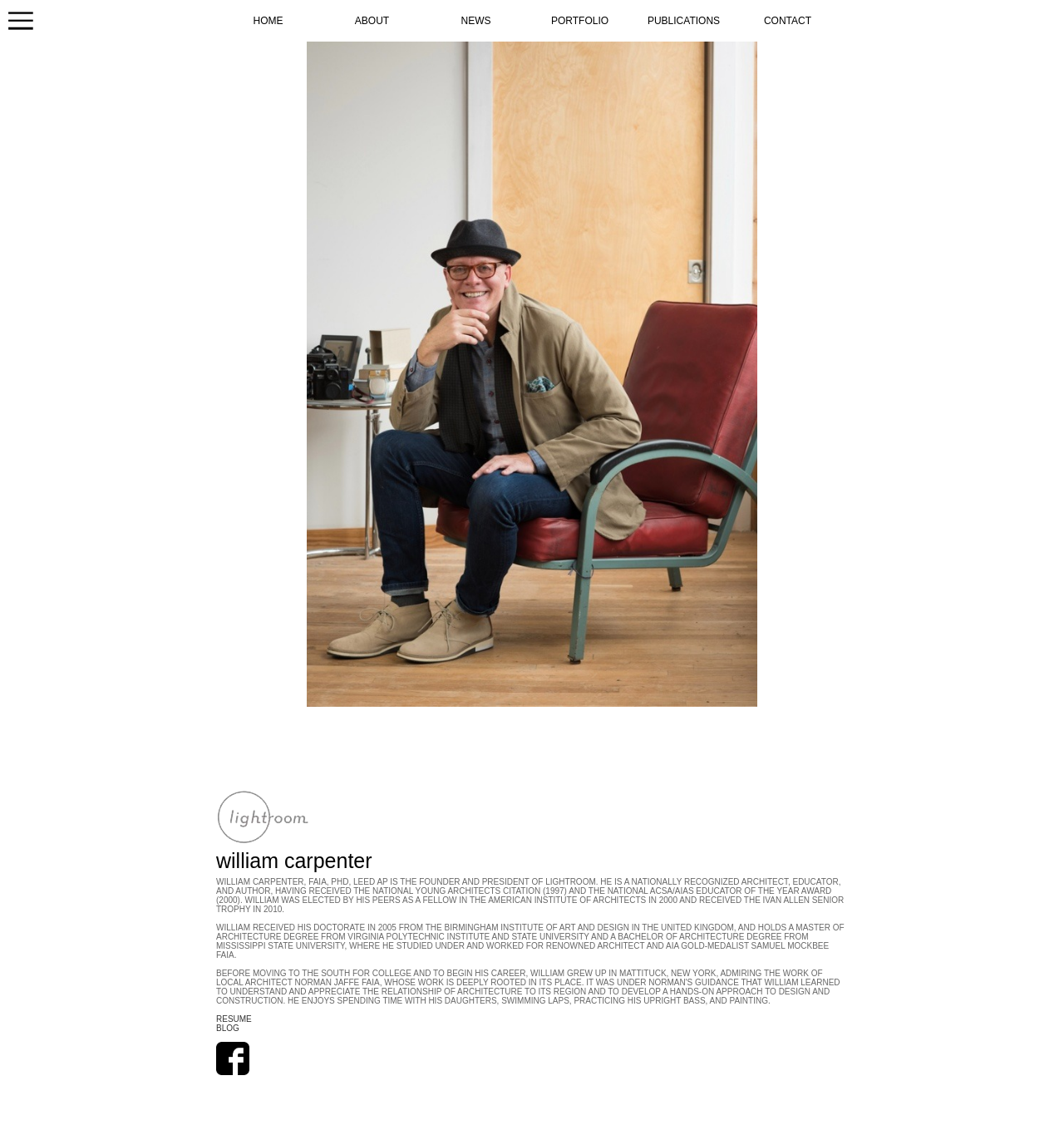Generate a comprehensive caption for the webpage you are viewing.

The webpage is about Lightroom, a multidisciplinary design and architecture practice. At the top left corner, there is a button with an accompanying image. Below it, there is a navigation menu with six links: HOME, ABOUT, NEWS, PORTFOLIO, PUBLICATIONS, and CONTACT, arranged horizontally from left to right.

On the main content area, there is a large image that takes up most of the width. Below the image, there is a section dedicated to William Carpenter, the founder and president of Lightroom. His name is displayed prominently, followed by a brief biography that spans two paragraphs. The biography describes his achievements, awards, and educational background.

To the right of William Carpenter's biography, there are two links: RESUME and BLOG. The BLOG link has an accompanying image. At the bottom left corner, there is another image.

Overall, the webpage has a clean and organized layout, with a focus on showcasing William Carpenter's credentials and achievements.